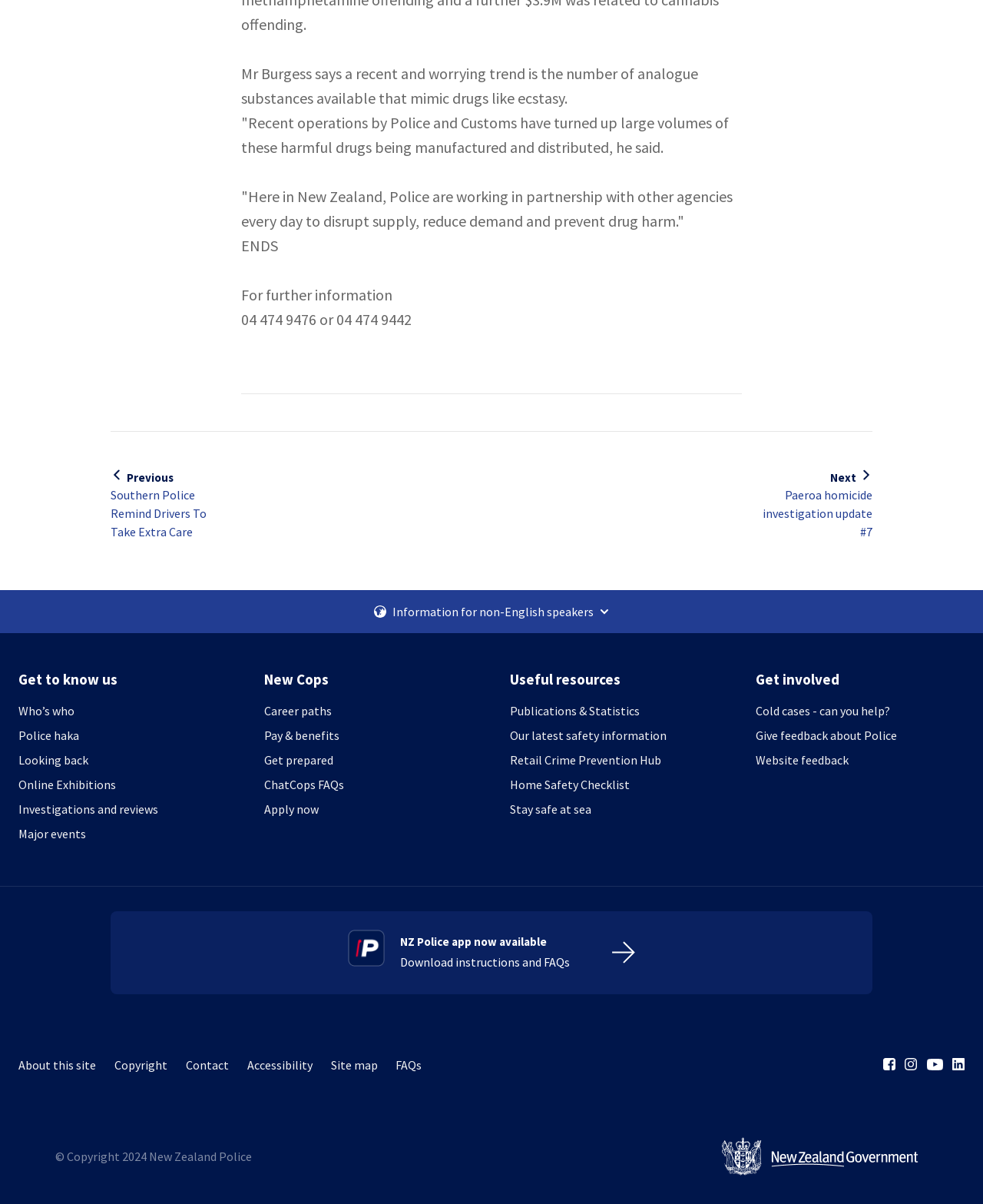Pinpoint the bounding box coordinates of the area that should be clicked to complete the following instruction: "Get to know the police". The coordinates must be given as four float numbers between 0 and 1, i.e., [left, top, right, bottom].

[0.0, 0.546, 0.25, 0.583]